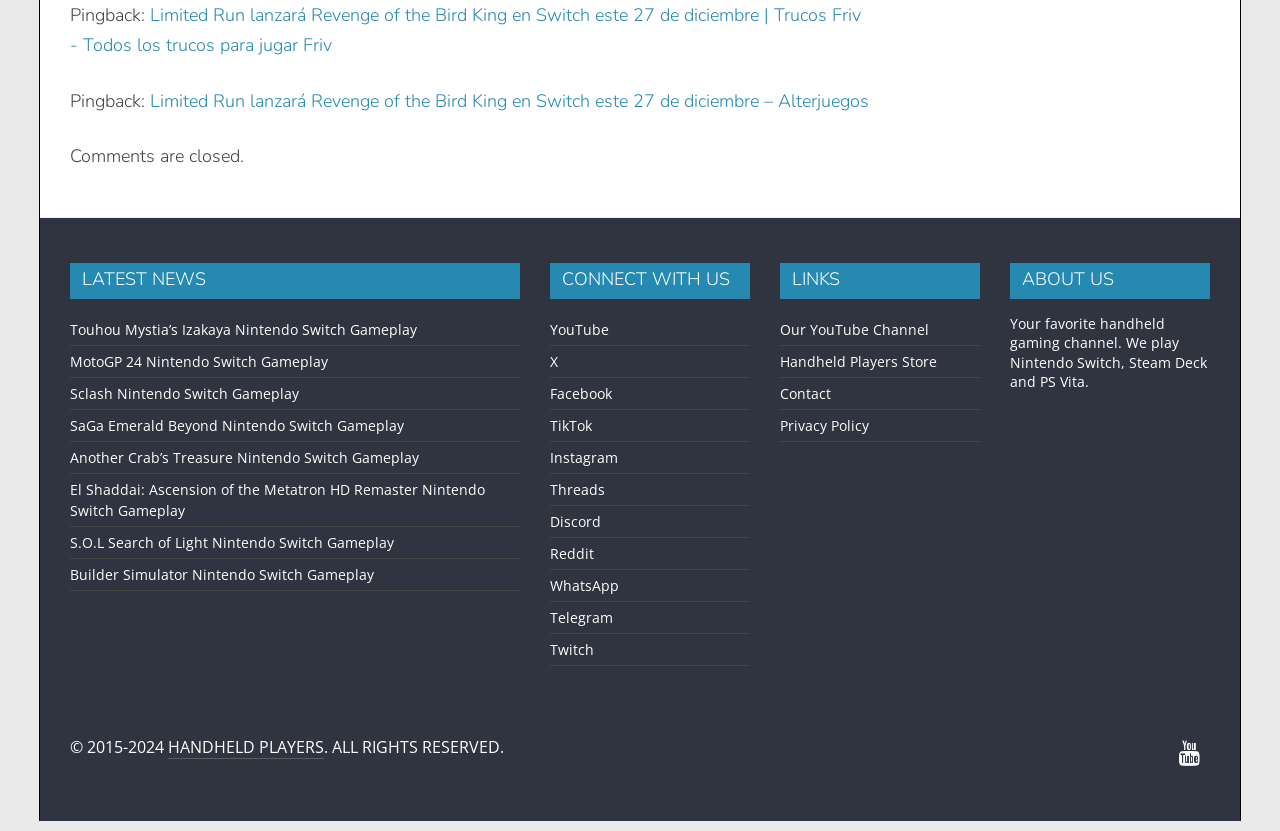Please give a short response to the question using one word or a phrase:
What type of gaming channel is this website about?

Handheld gaming